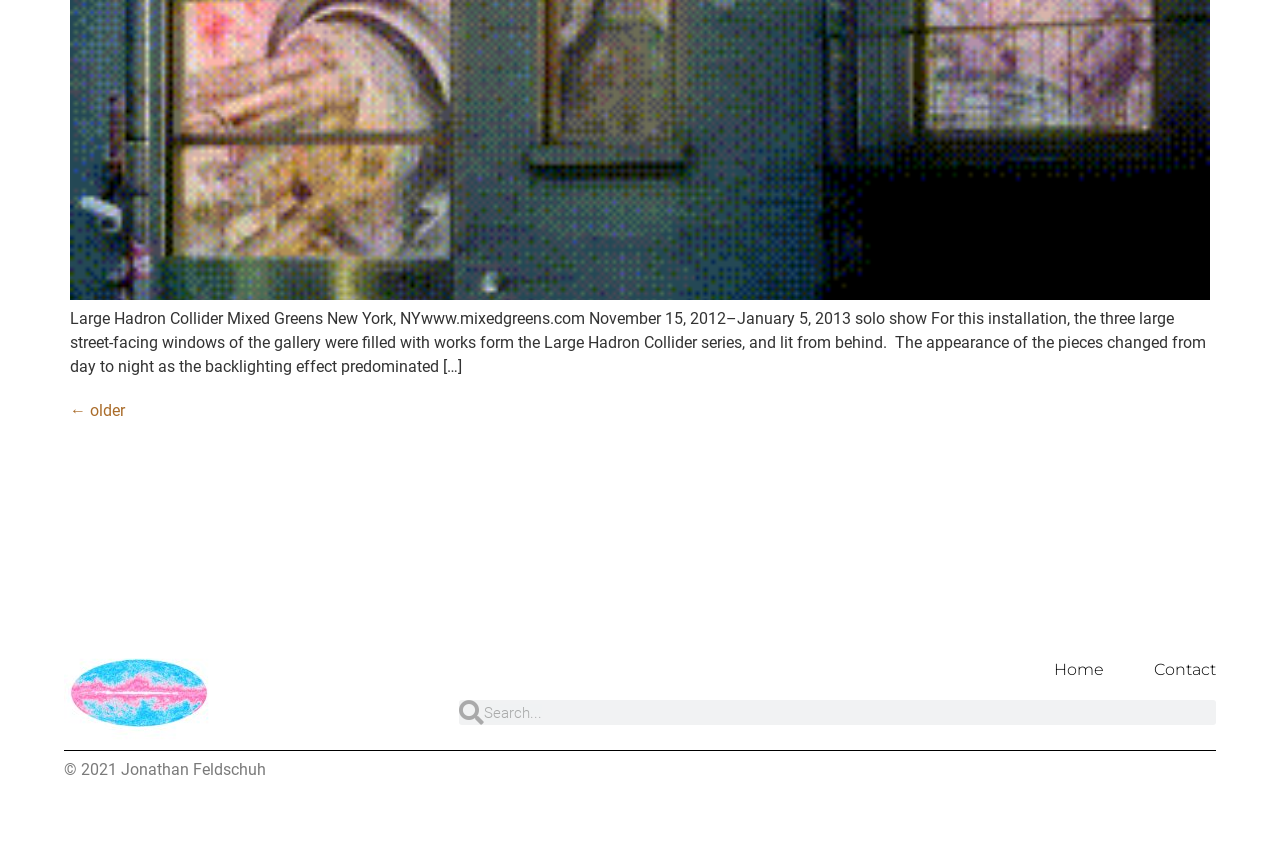Using the format (top-left x, top-left y, bottom-right x, bottom-right y), and given the element description, identify the bounding box coordinates within the screenshot: Home Interior

None